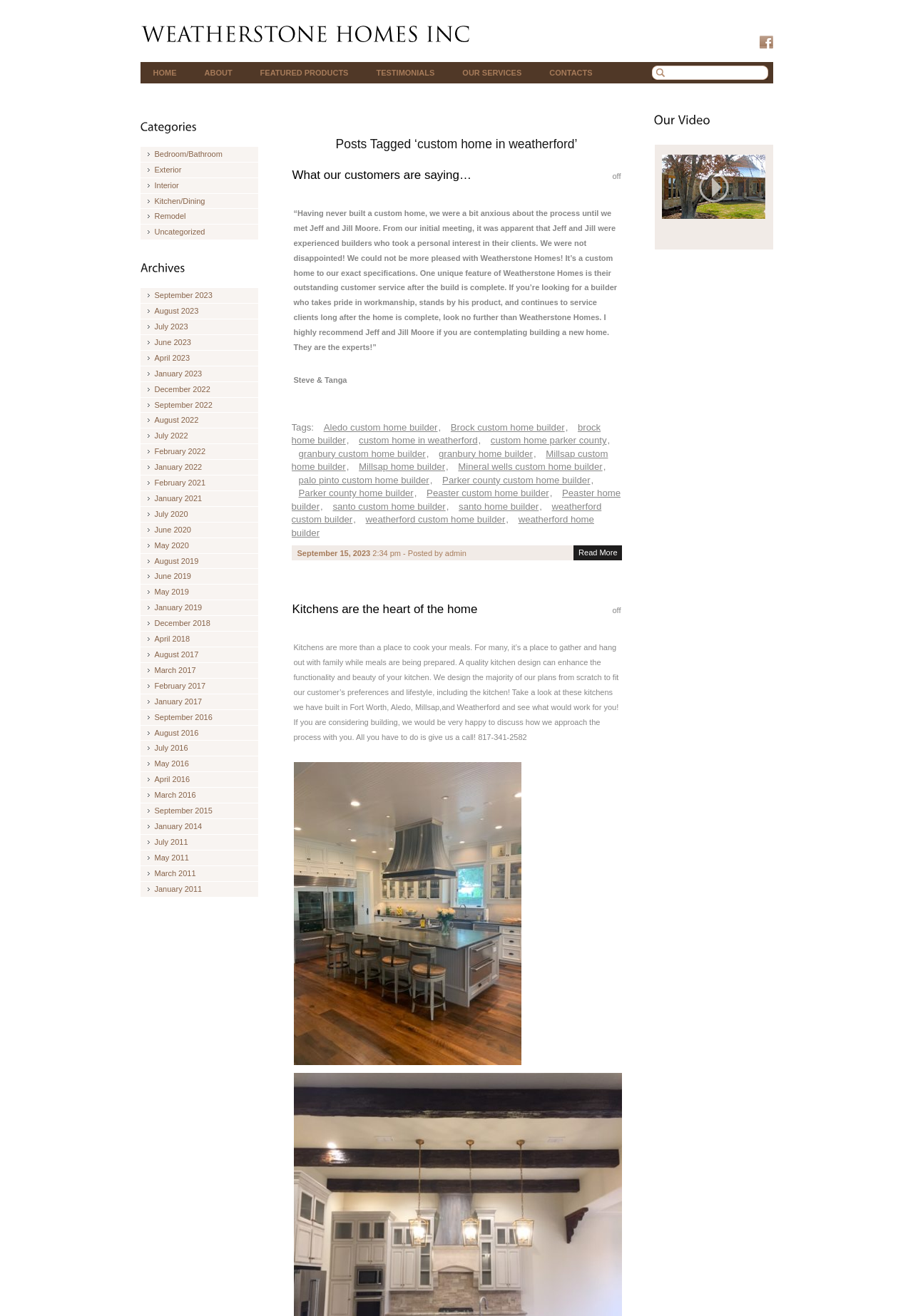Produce an extensive caption that describes everything on the webpage.

The webpage is about Weatherstone Homes, a custom home builder in Weatherford. At the top, there is a Facebook link and a heading with the company name. Below the heading, there is a navigation menu with links to different sections of the website, including HOME, ABOUT, FEATURED PRODUCTS, TESTIMONIALS, OUR SERVICES, and CONTACTS.

On the left side, there are two sections: Categories and Archives. The Categories section has links to different categories, such as Bedroom/Bathroom, Exterior, Interior, Kitchen/Dining, Remodel, and Uncategorized. The Archives section has links to monthly archives from September 2023 to January 2011.

The main content of the webpage is a testimonial section, where customers share their experiences with Weatherstone Homes. The section is headed by a title "What our customers are saying…" and features a quote from Steve and Tanga, who praise the company's customer service and workmanship. Below the quote, there are tags related to custom home building in different locations, such as Aledo, Brock, Granbury, Millsap, and Mineral Wells.

Overall, the webpage appears to be a showcase of Weatherstone Homes' services and customer testimonials, with easy navigation to different sections of the website.